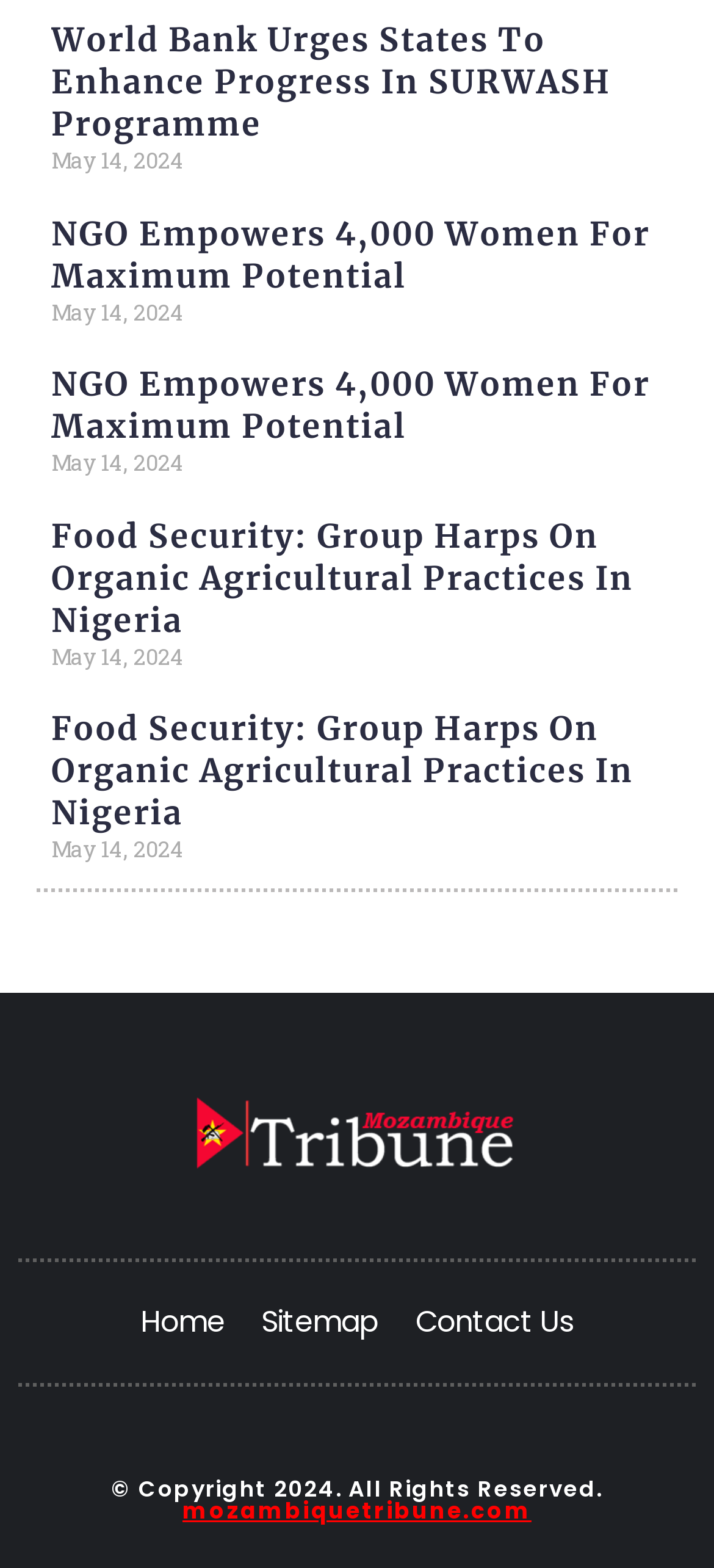Identify the bounding box coordinates for the UI element mentioned here: "Contact Us". Provide the coordinates as four float values between 0 and 1, i.e., [left, top, right, bottom].

[0.556, 0.817, 0.829, 0.871]